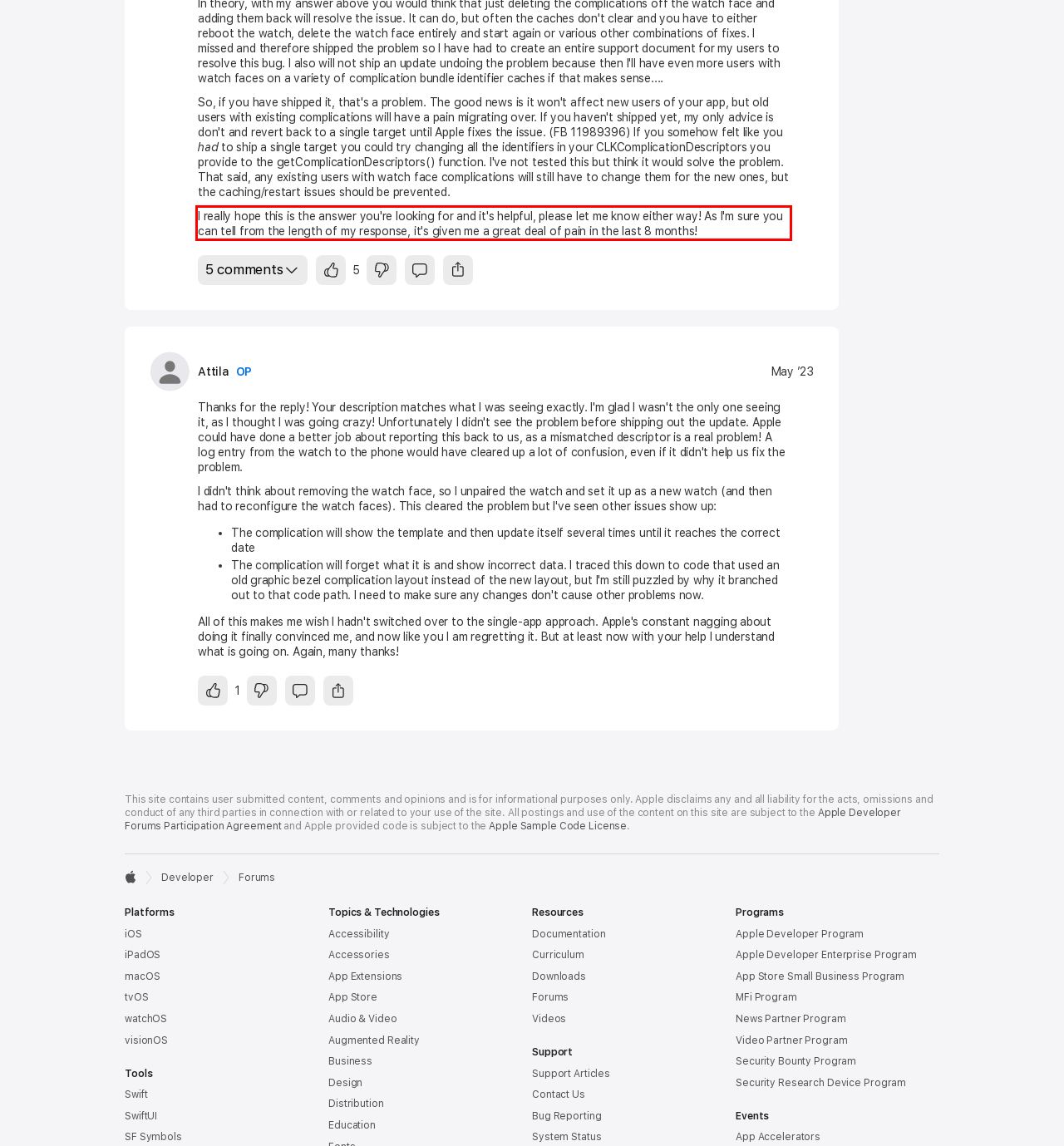Please look at the screenshot provided and find the red bounding box. Extract the text content contained within this bounding box.

I really hope this is the answer you're looking for and it's helpful, please let me know either way! As I'm sure you can tell from the length of my response, it's given me a great deal of pain in the last 8 months!